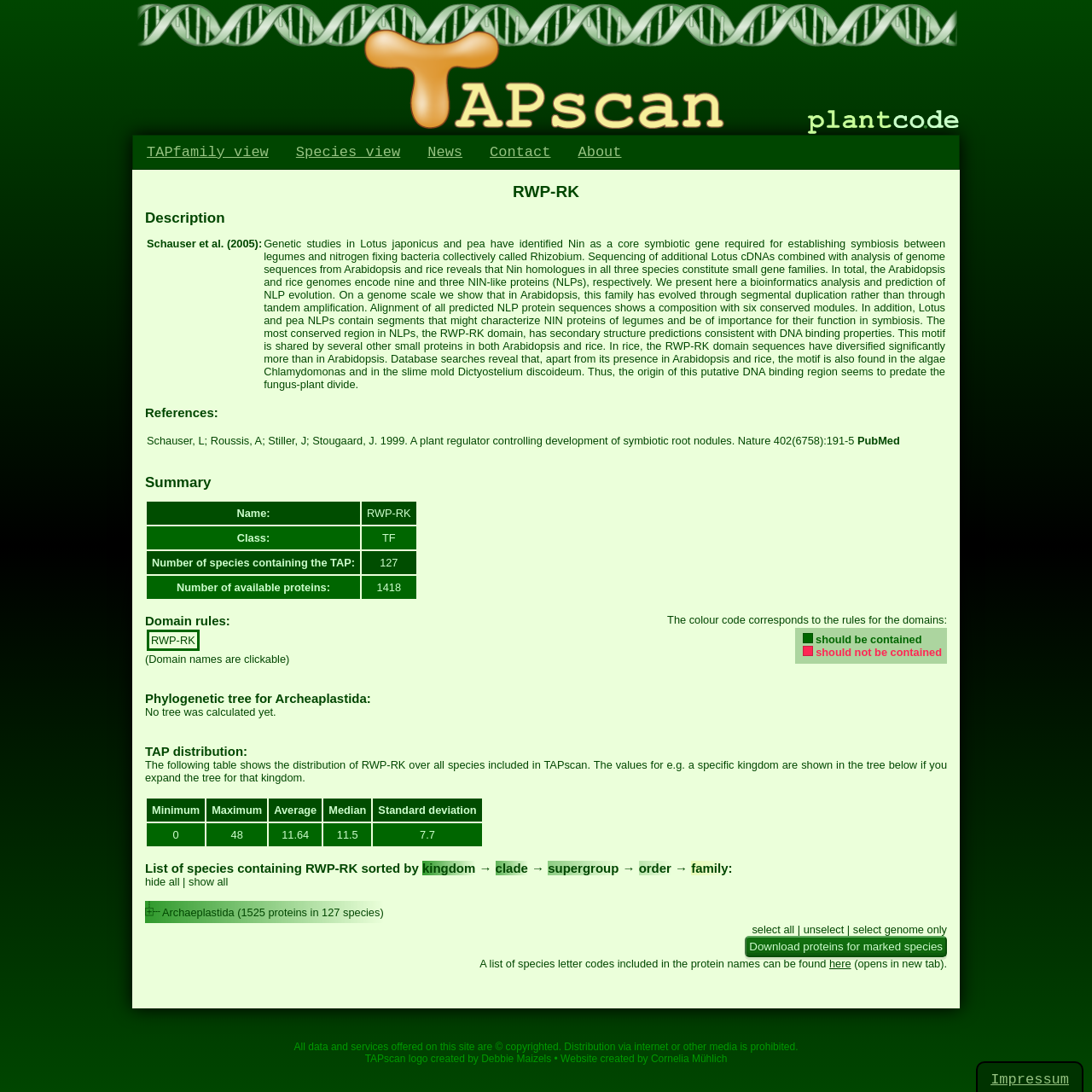Locate the bounding box coordinates of the element's region that should be clicked to carry out the following instruction: "Click the PubMed link". The coordinates need to be four float numbers between 0 and 1, i.e., [left, top, right, bottom].

[0.785, 0.398, 0.824, 0.409]